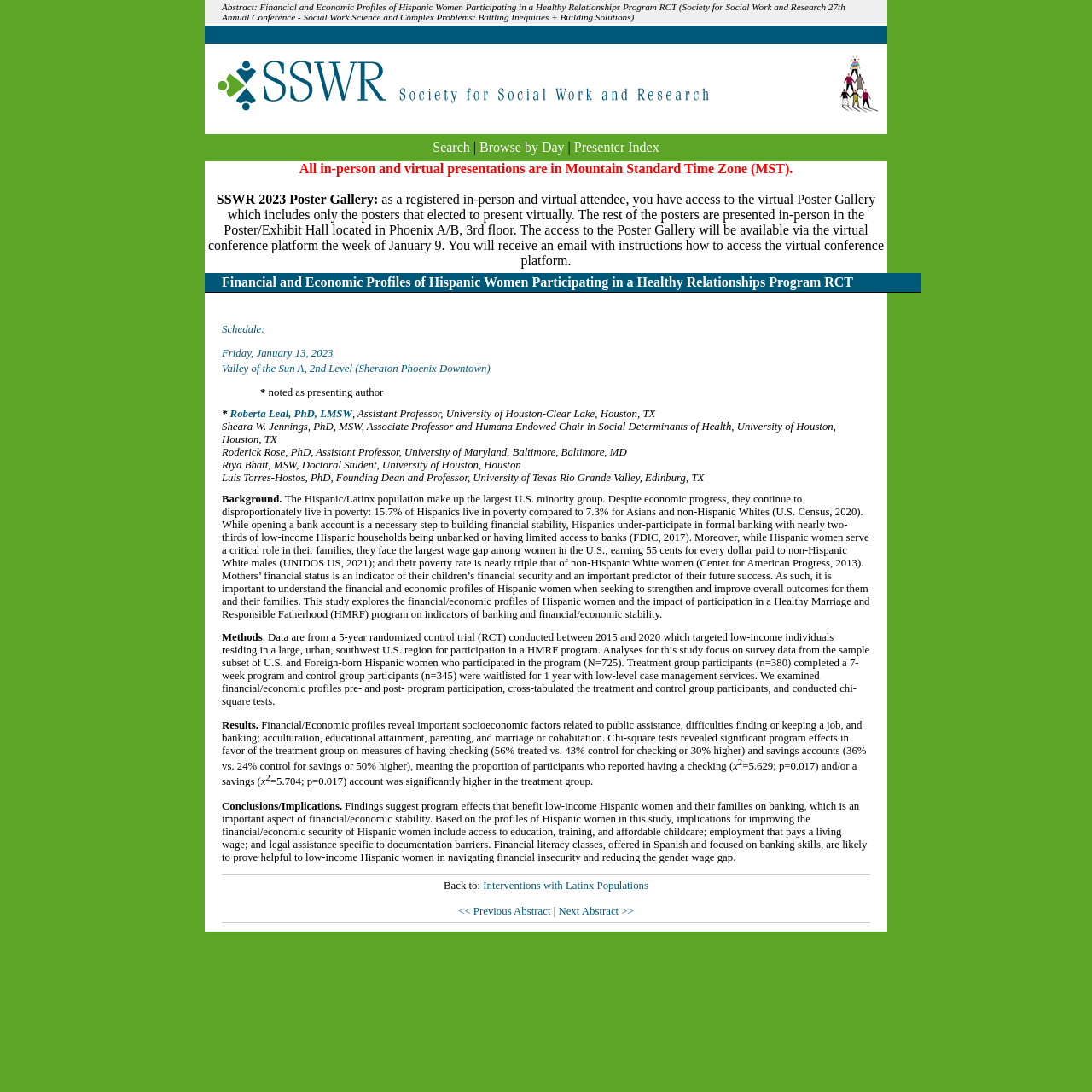Find the bounding box coordinates for the UI element that matches this description: "Roberta Leal, PhD, LMSW".

[0.211, 0.373, 0.323, 0.384]